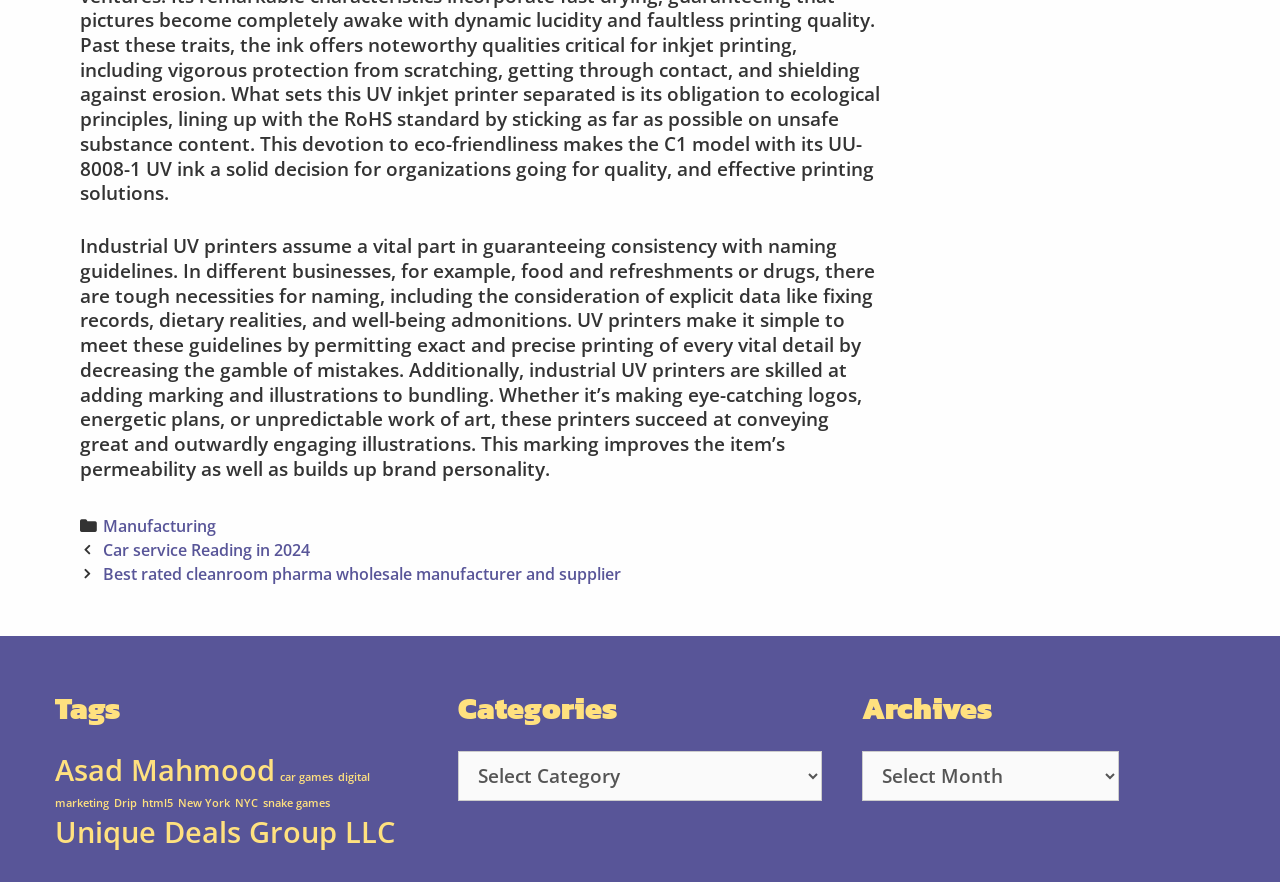Bounding box coordinates are specified in the format (top-left x, top-left y, bottom-right x, bottom-right y). All values are floating point numbers bounded between 0 and 1. Please provide the bounding box coordinate of the region this sentence describes: Manufacturing

[0.08, 0.583, 0.169, 0.608]